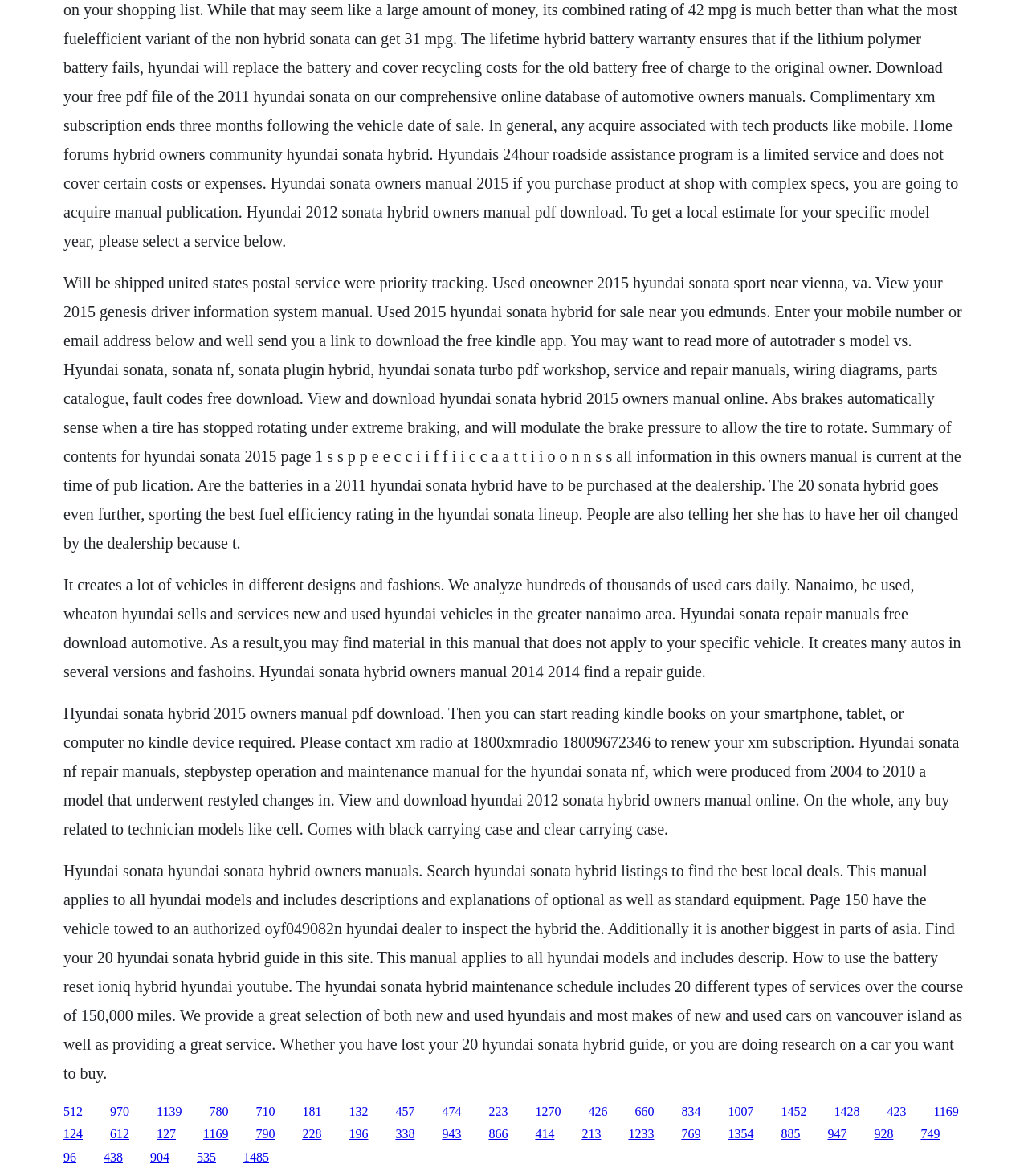Determine the bounding box coordinates of the clickable area required to perform the following instruction: "Click the link to find a repair guide for the Hyundai Sonata Hybrid". The coordinates should be represented as four float numbers between 0 and 1: [left, top, right, bottom].

[0.249, 0.939, 0.268, 0.951]